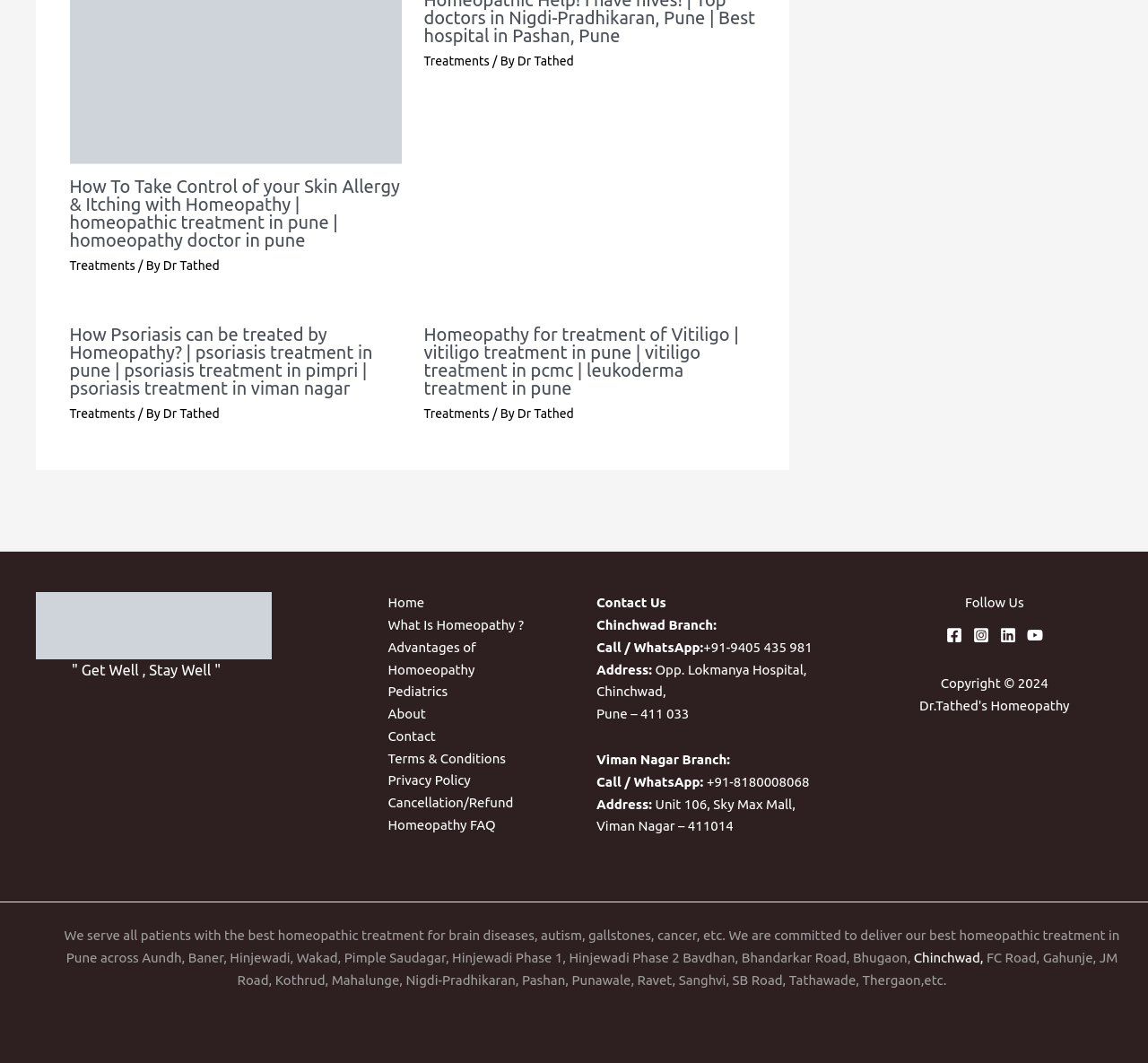Please locate the clickable area by providing the bounding box coordinates to follow this instruction: "Visit the 'Home' page".

[0.338, 0.557, 0.37, 0.578]